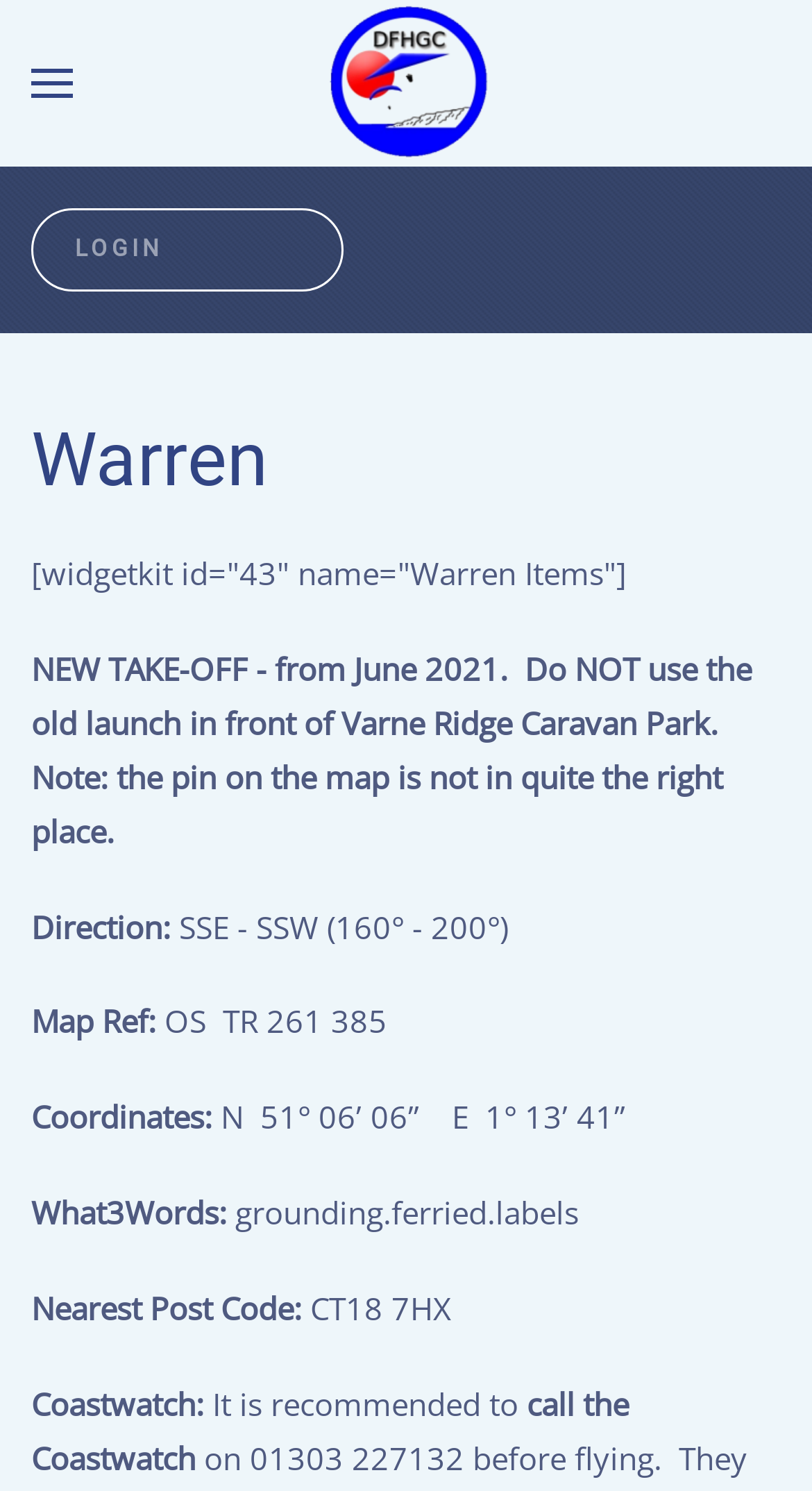Please find the bounding box for the UI component described as follows: "Skip to main content".

[0.09, 0.05, 0.454, 0.078]